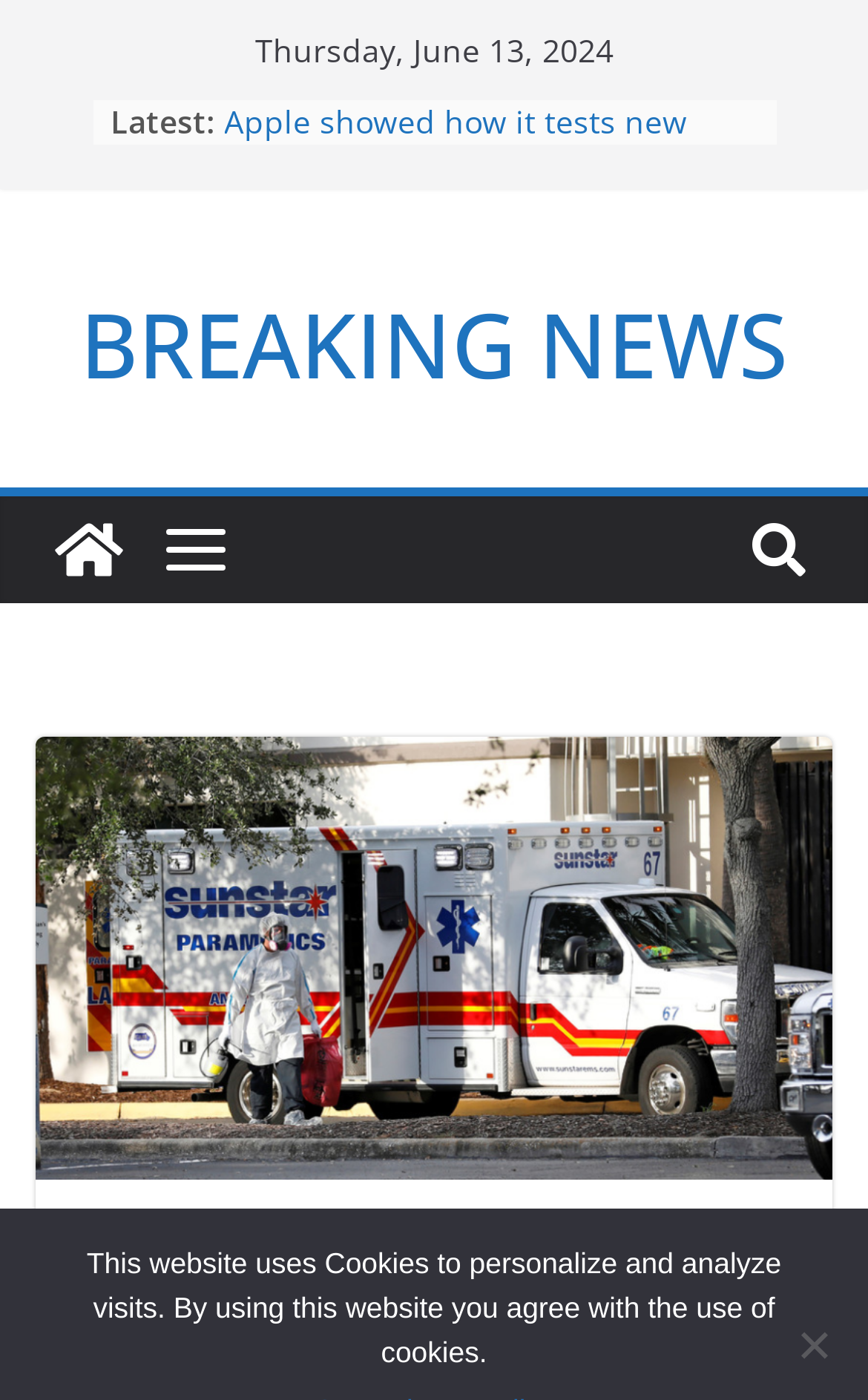Find the bounding box coordinates of the element's region that should be clicked in order to follow the given instruction: "Click on the link about Apple's water resistance test". The coordinates should consist of four float numbers between 0 and 1, i.e., [left, top, right, bottom].

[0.258, 0.072, 0.791, 0.134]